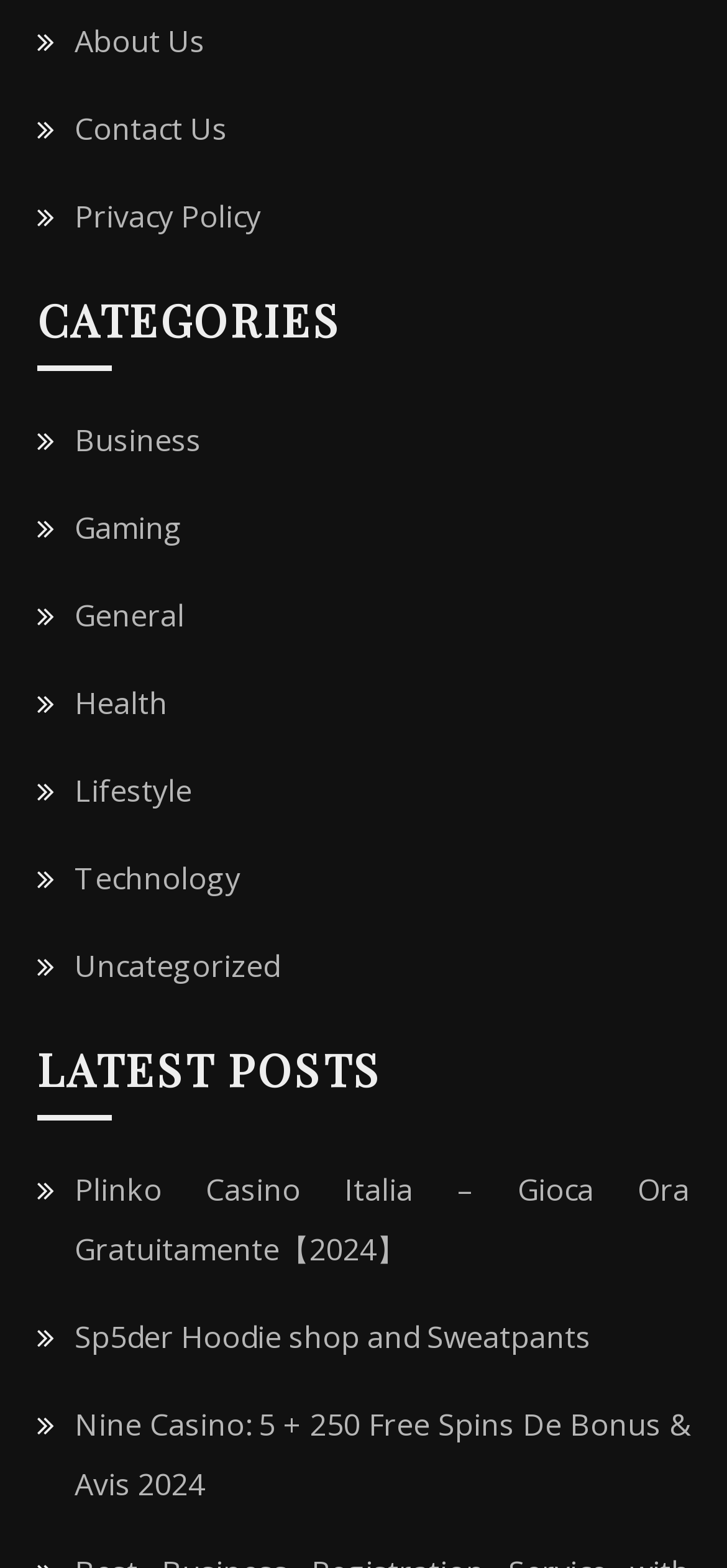Using the description: "Sp5der Hoodie shop and Sweatpants", determine the UI element's bounding box coordinates. Ensure the coordinates are in the format of four float numbers between 0 and 1, i.e., [left, top, right, bottom].

[0.103, 0.839, 0.813, 0.865]